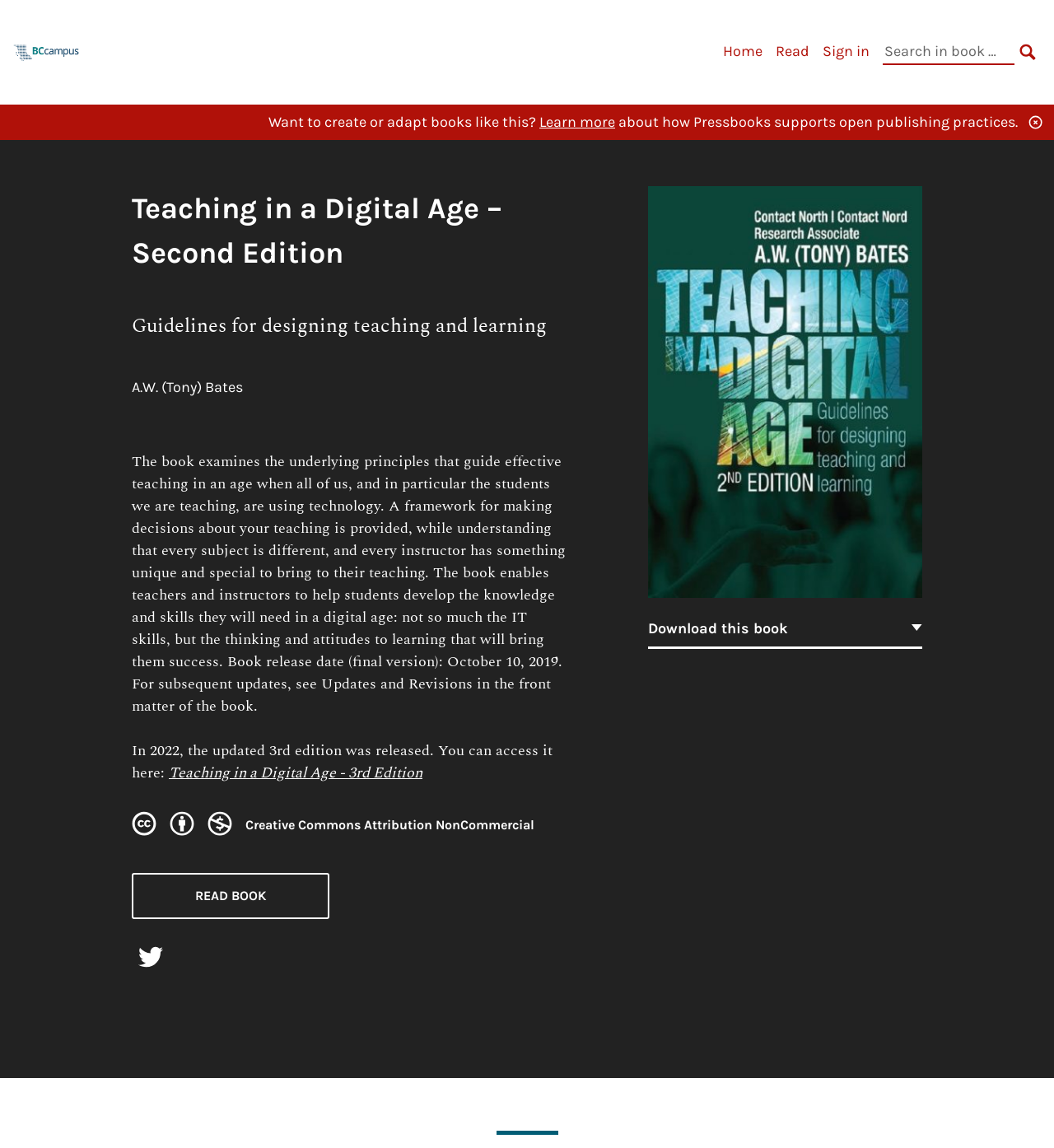Using the description: "Home", identify the bounding box of the corresponding UI element in the screenshot.

[0.686, 0.037, 0.723, 0.052]